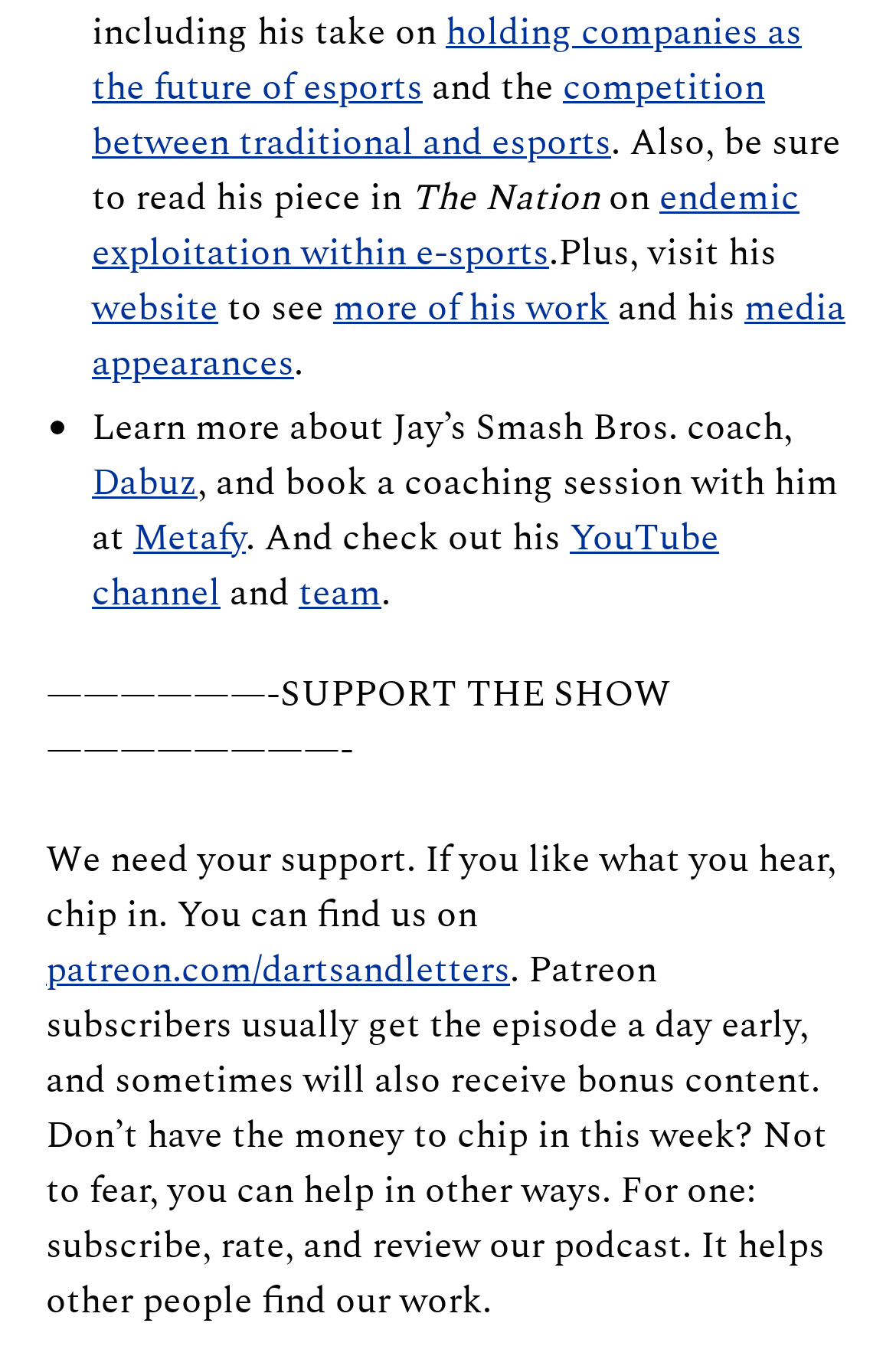What is the name of the author's Smash Bros. coach?
Answer the question with a single word or phrase, referring to the image.

Dabuz